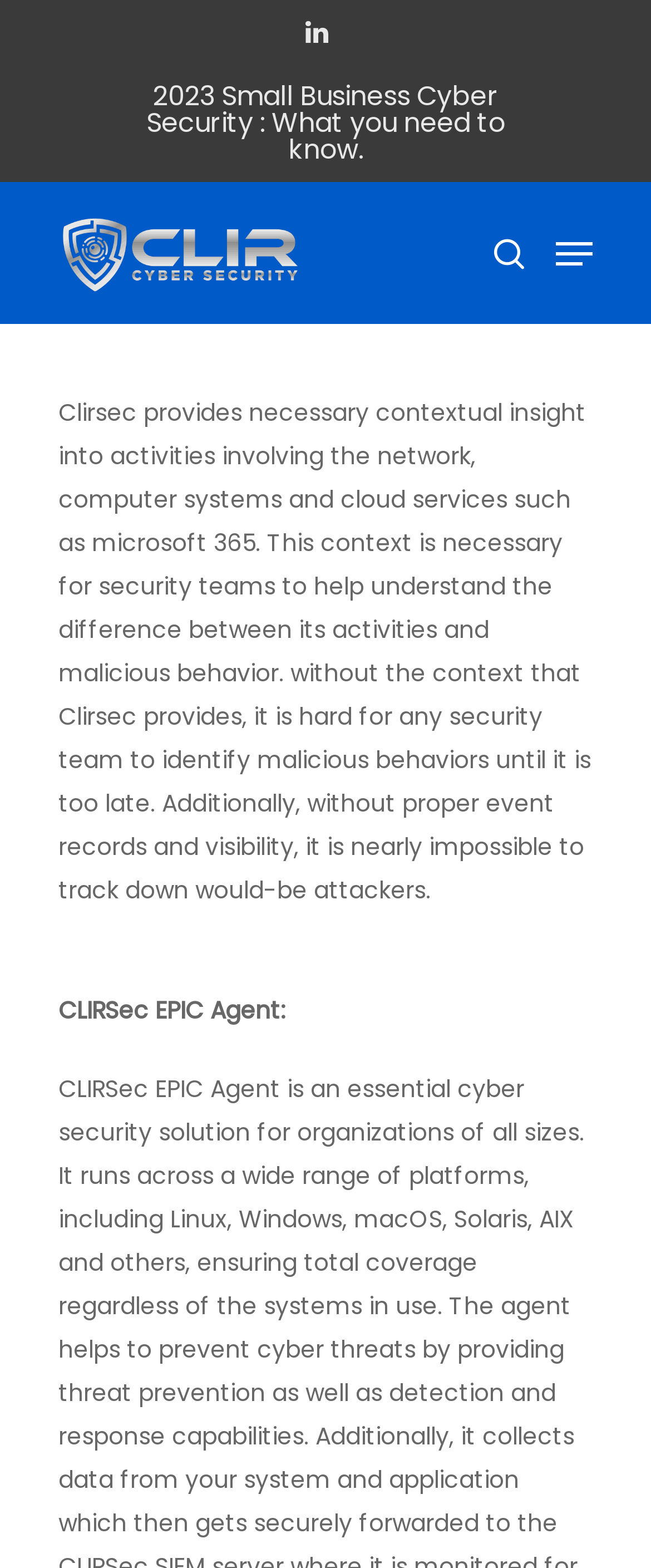What is the purpose of Clirsec?
Using the details from the image, give an elaborate explanation to answer the question.

Based on the webpage, Clirsec provides necessary contextual insight into activities involving the network, computer systems, and cloud services such as Microsoft 365. This context is necessary for security teams to help understand the difference between legitimate activities and malicious behavior.